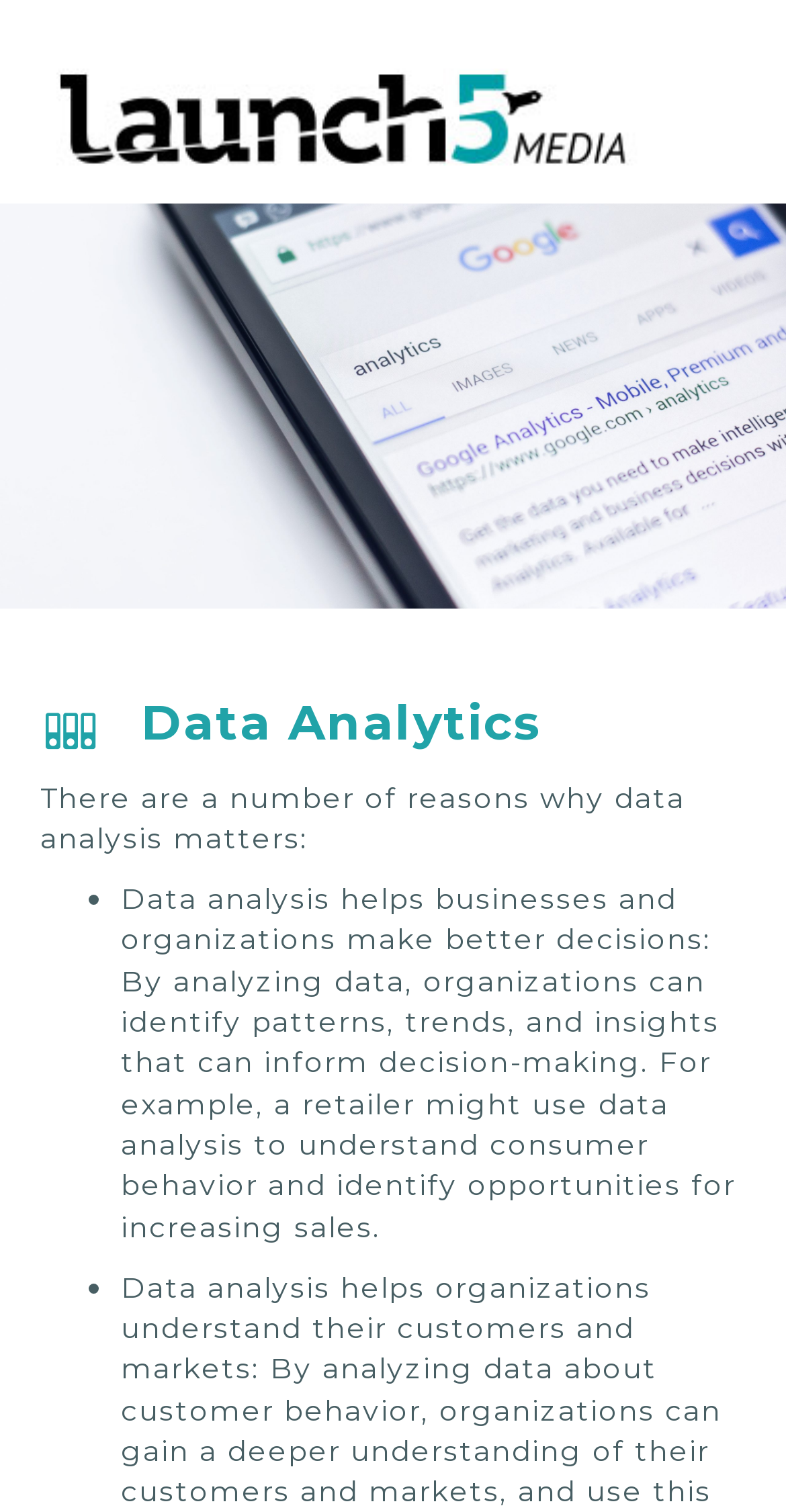How many reasons are mentioned for data analysis mattering?
Answer the question with a detailed explanation, including all necessary information.

The webpage mentions that there are a number of reasons why data analysis matters, and then lists two reasons, including helping businesses make better decisions and another reason that is not specified.